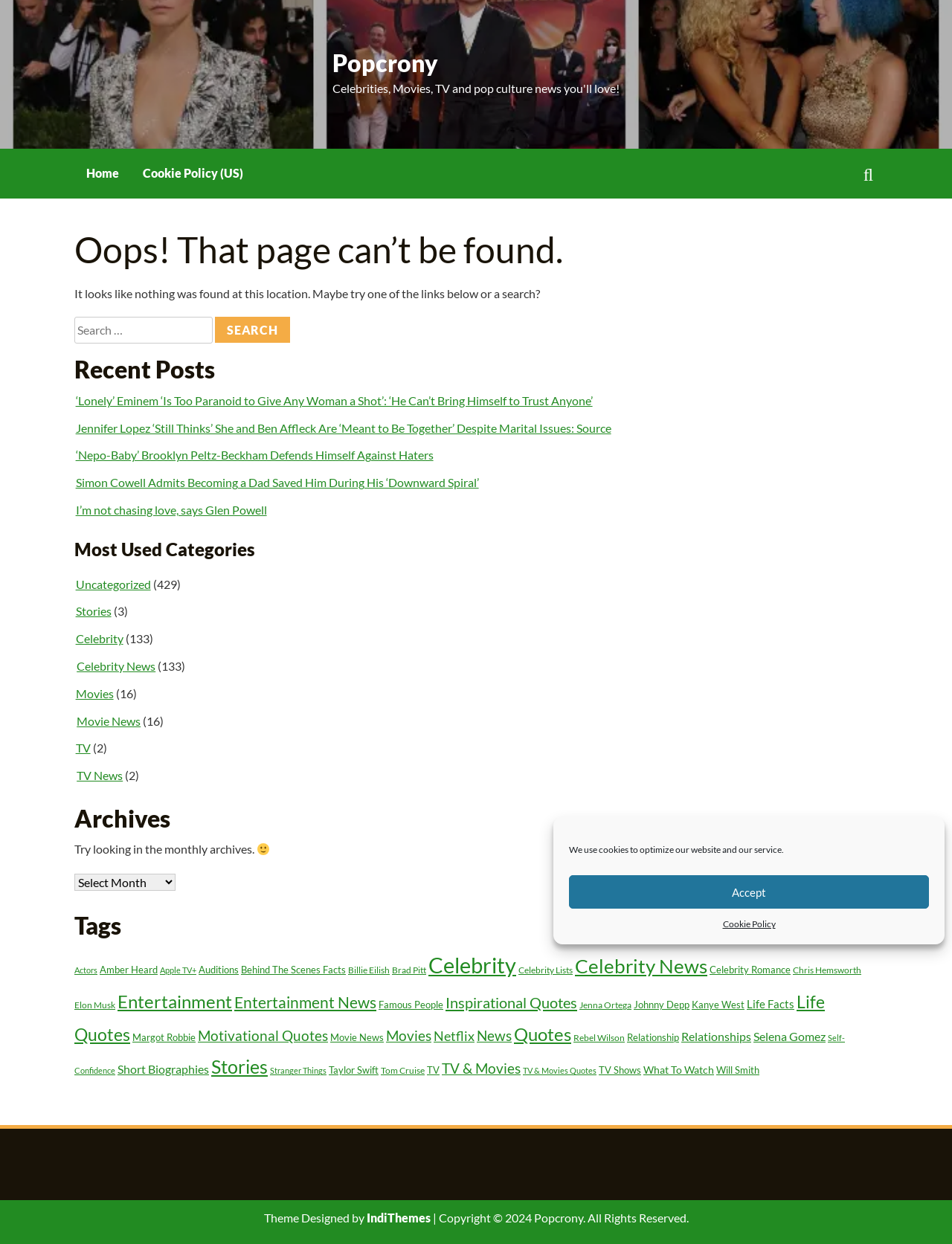Elaborate on the webpage's design and content in a detailed caption.

The webpage is a 404 error page from Popcrony, indicating that the requested page cannot be found. At the top, there is a dialog box for managing cookie consent, which includes a message about using cookies to optimize the website and service, an "Accept" button, and a link to the Cookie Policy.

Below the dialog box, there is a heading with the website's name, "Popcrony", and a link to the homepage. On the top-right corner, there are two buttons, one with a search icon and another with a magnifying glass icon.

The main content area is divided into several sections. The first section has a heading "Oops! That page can’t be found." and a paragraph of text suggesting that the user try searching for the content they are looking for. Below this, there is a search box with a "Search" button.

The next section is titled "Recent Posts" and lists several links to recent articles, including "‘Lonely’ Eminem ‘Is Too Paranoid to Give Any Woman a Shot’: ‘He Can’t Bring Himself to Trust Anyone’" and "Jennifer Lopez ‘Still Thinks’ She and Ben Affleck Are ‘Meant to Be Together’ Despite Marital Issues: Source".

Following this, there are sections for "Most Used Categories", "Archives", and "Tags". The "Most Used Categories" section lists several links to categories, including "Uncategorized", "Stories", "Celebrity", and "Movies", each with a count of the number of items in parentheses. The "Archives" section has a heading and a paragraph of text suggesting that the user try looking in the monthly archives, accompanied by a smiling face icon. There is also a combobox for selecting archives.

The "Tags" section lists numerous links to tags, including "Actors", "Amber Heard", "Apple TV+", and many others, each with a count of the number of items in parentheses.